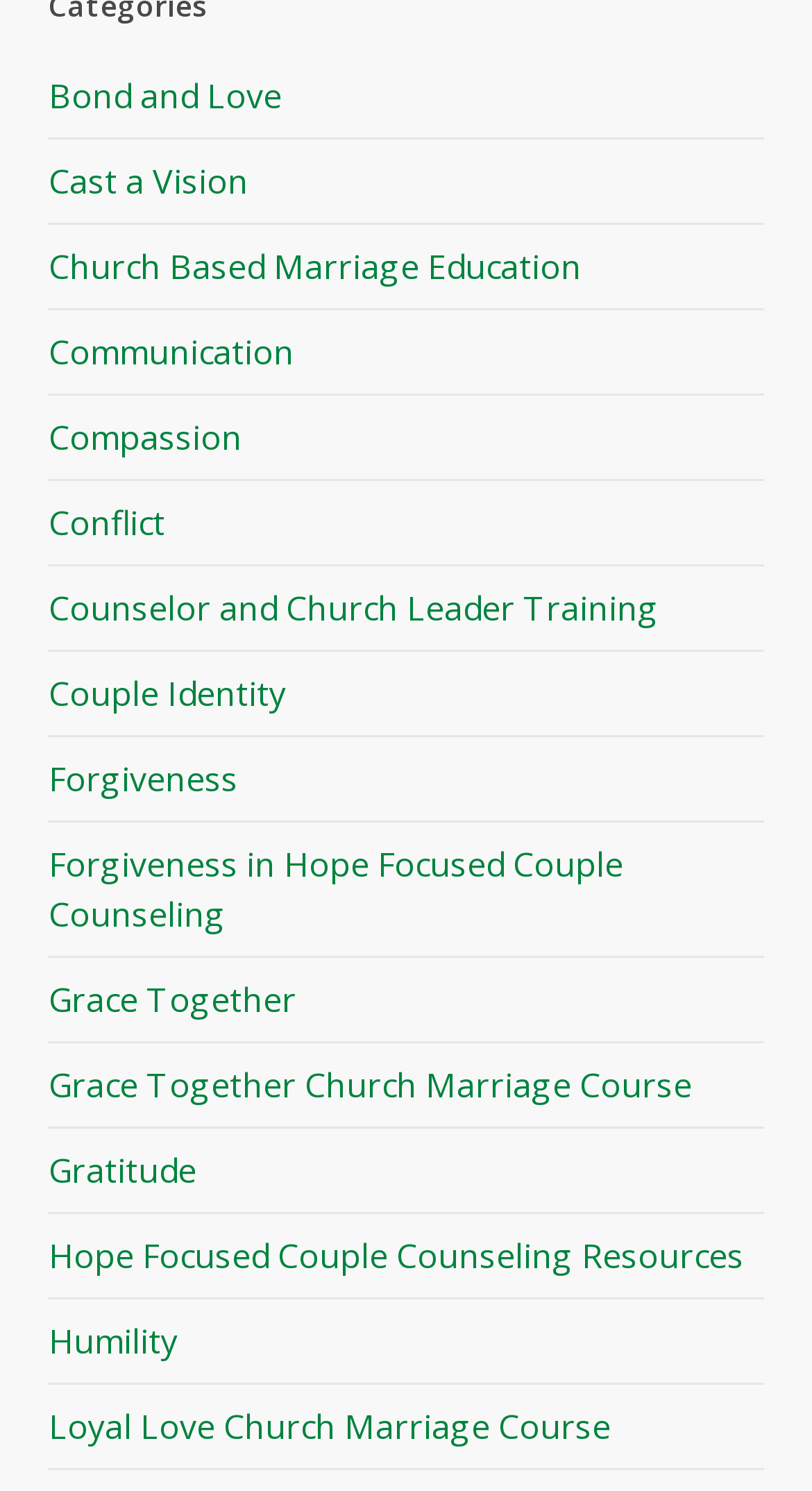Identify the bounding box for the described UI element: "Gratitude".

[0.06, 0.757, 0.94, 0.815]